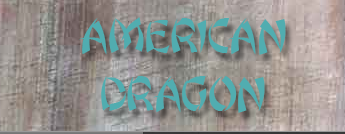What is the background of the image?
Based on the screenshot, respond with a single word or phrase.

Textured, muted